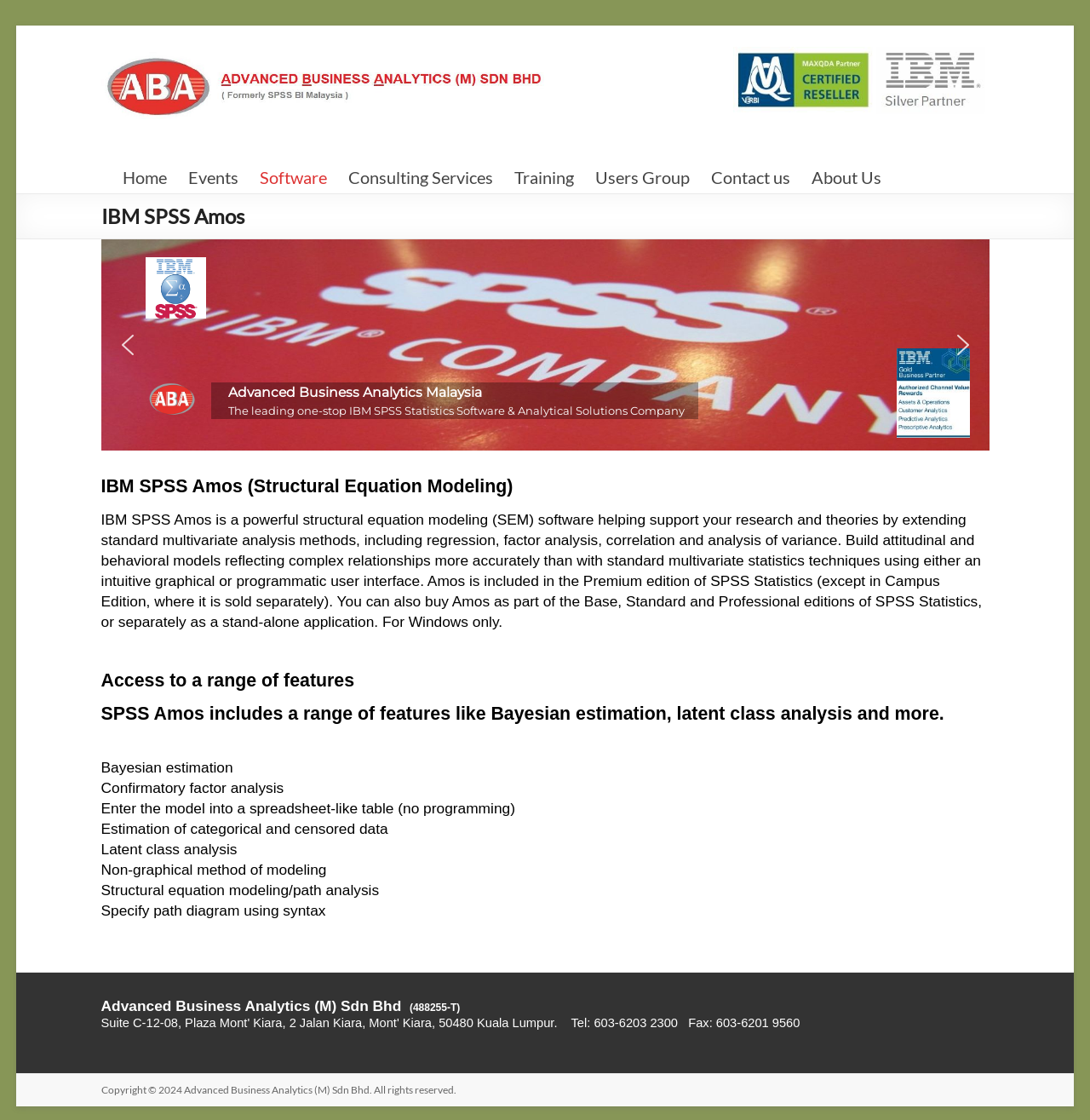Identify the bounding box coordinates of the clickable region necessary to fulfill the following instruction: "Click on the 'Contact us' link". The bounding box coordinates should be four float numbers between 0 and 1, i.e., [left, top, right, bottom].

[0.652, 0.144, 0.725, 0.173]